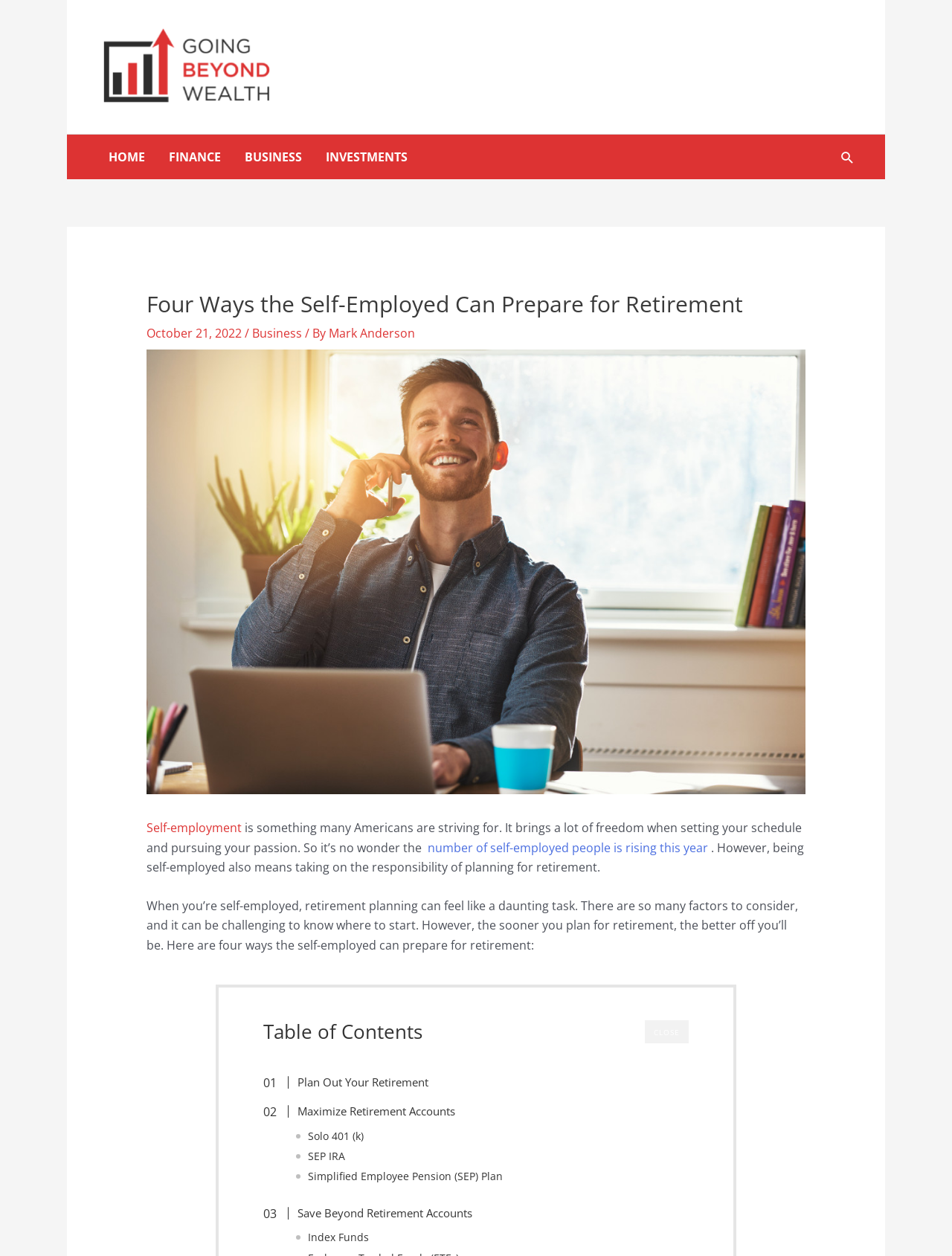Highlight the bounding box coordinates of the element you need to click to perform the following instruction: "learn about solo 401(k)."

[0.323, 0.898, 0.382, 0.911]